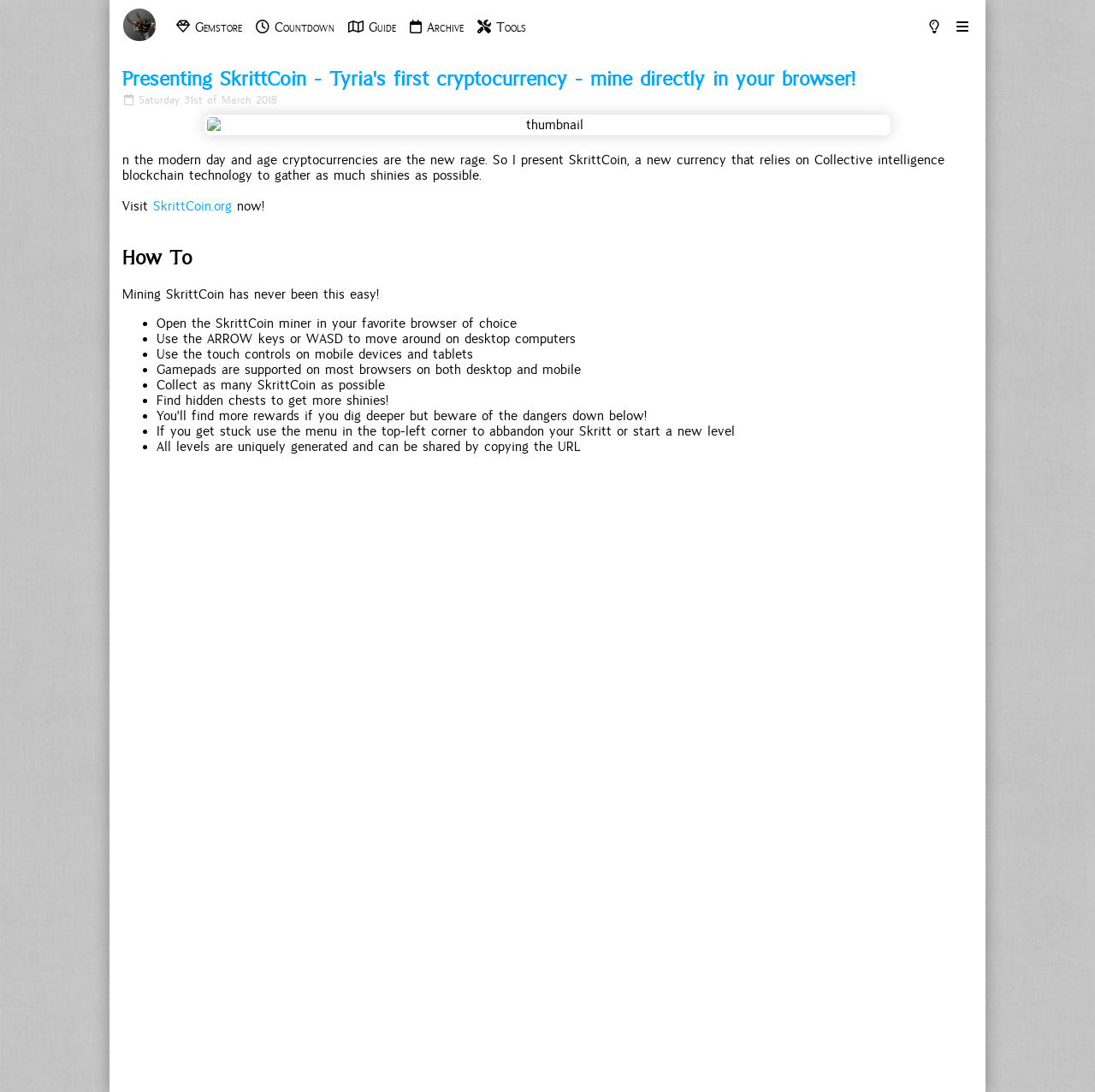Can you find the bounding box coordinates of the area I should click to execute the following instruction: "Visit SkrittCoin website"?

[0.14, 0.182, 0.212, 0.196]